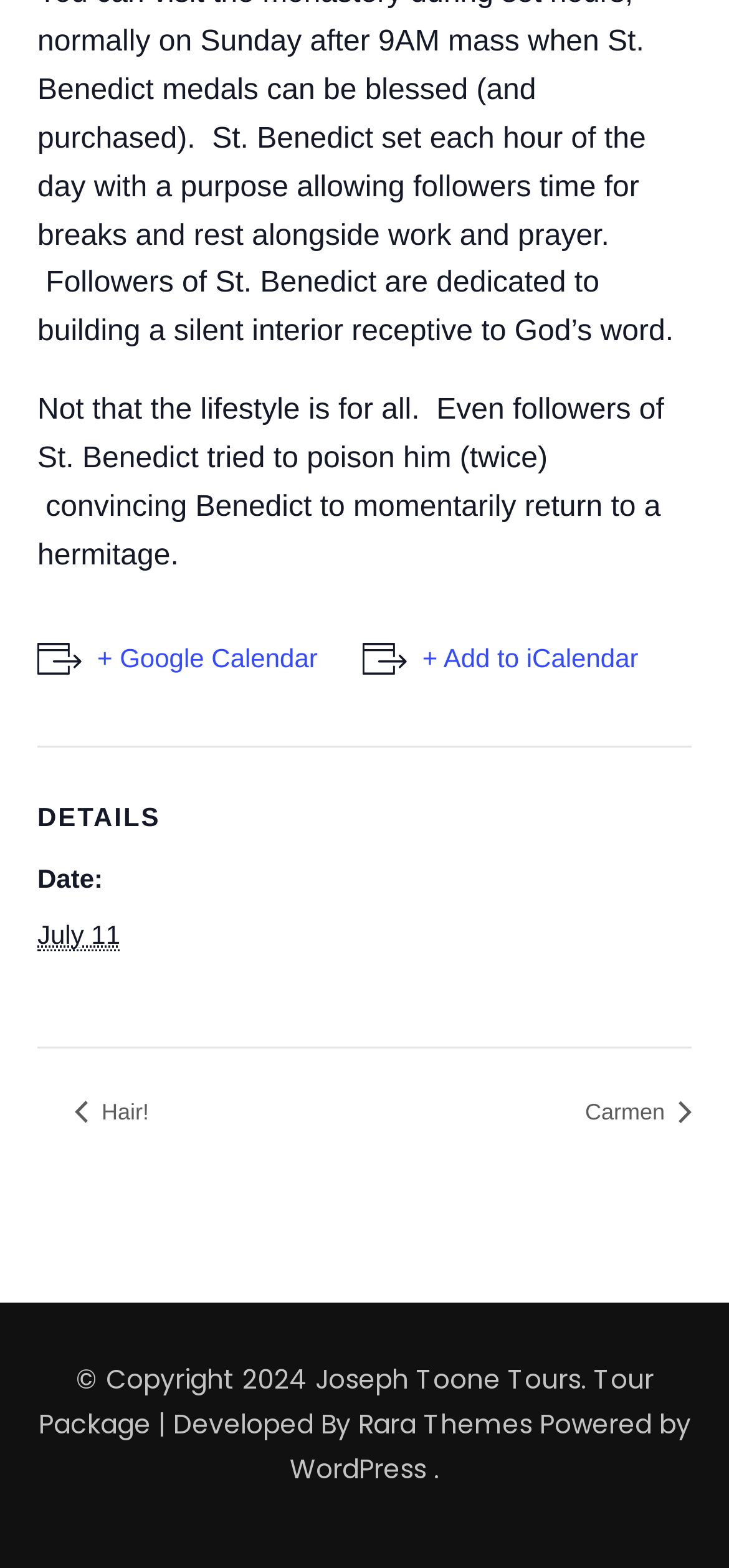How many navigation links are there?
Using the information from the image, answer the question thoroughly.

I found the navigation links by looking at the 'Event Navigation' section, where it lists two links: 'Hair!' and 'Carmen'.